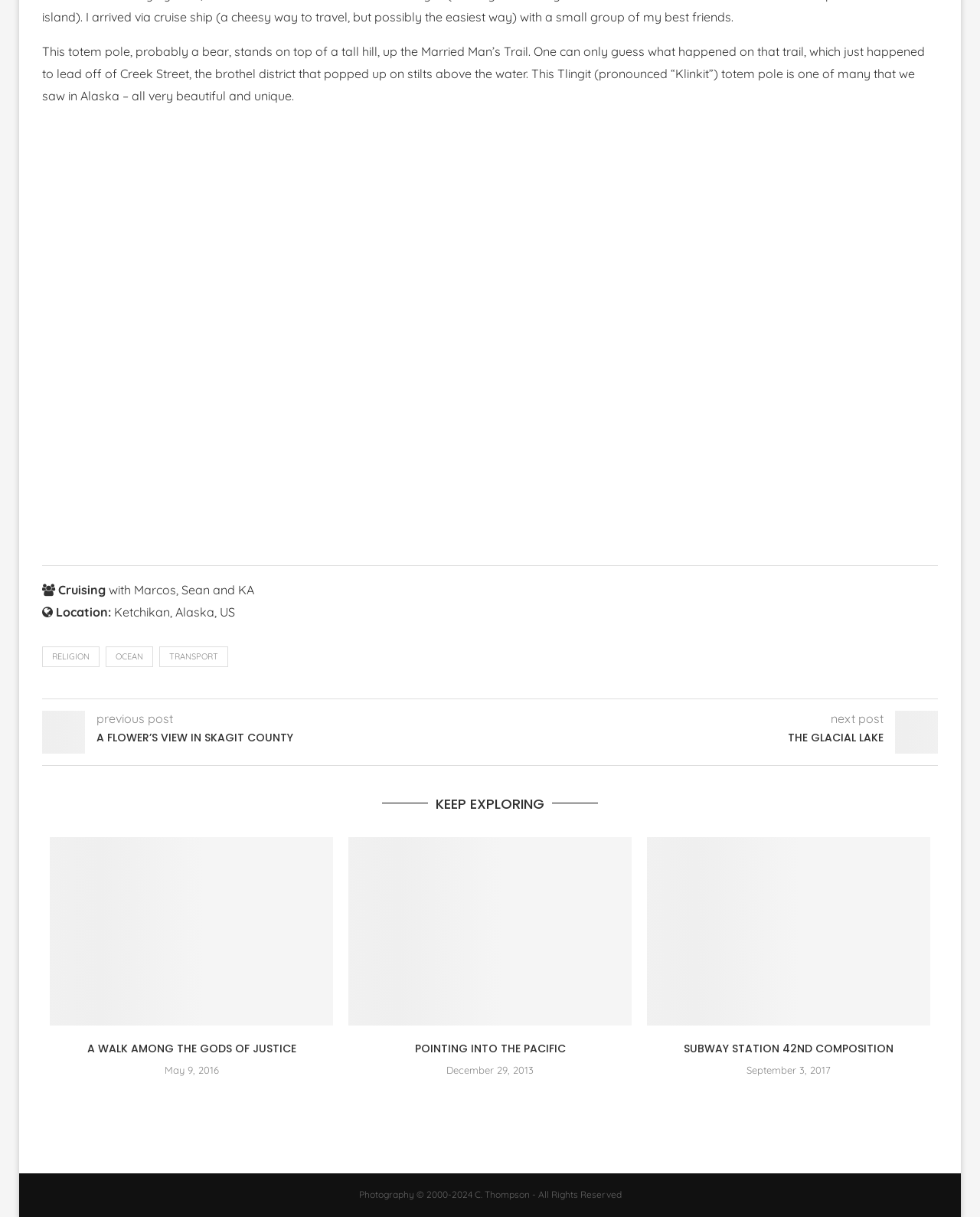How many posts are shown on this page?
Give a detailed and exhaustive answer to the question.

There are 5 posts shown on this page, as indicated by the presence of 5 links with headings, such as 'A FLOWER’S VIEW IN SKAGIT COUNTY', 'THE GLACIAL LAKE', 'A Walk Among the Gods of Justice', 'Pointing into the Pacific', and 'Subway Station 42nd Composition'.